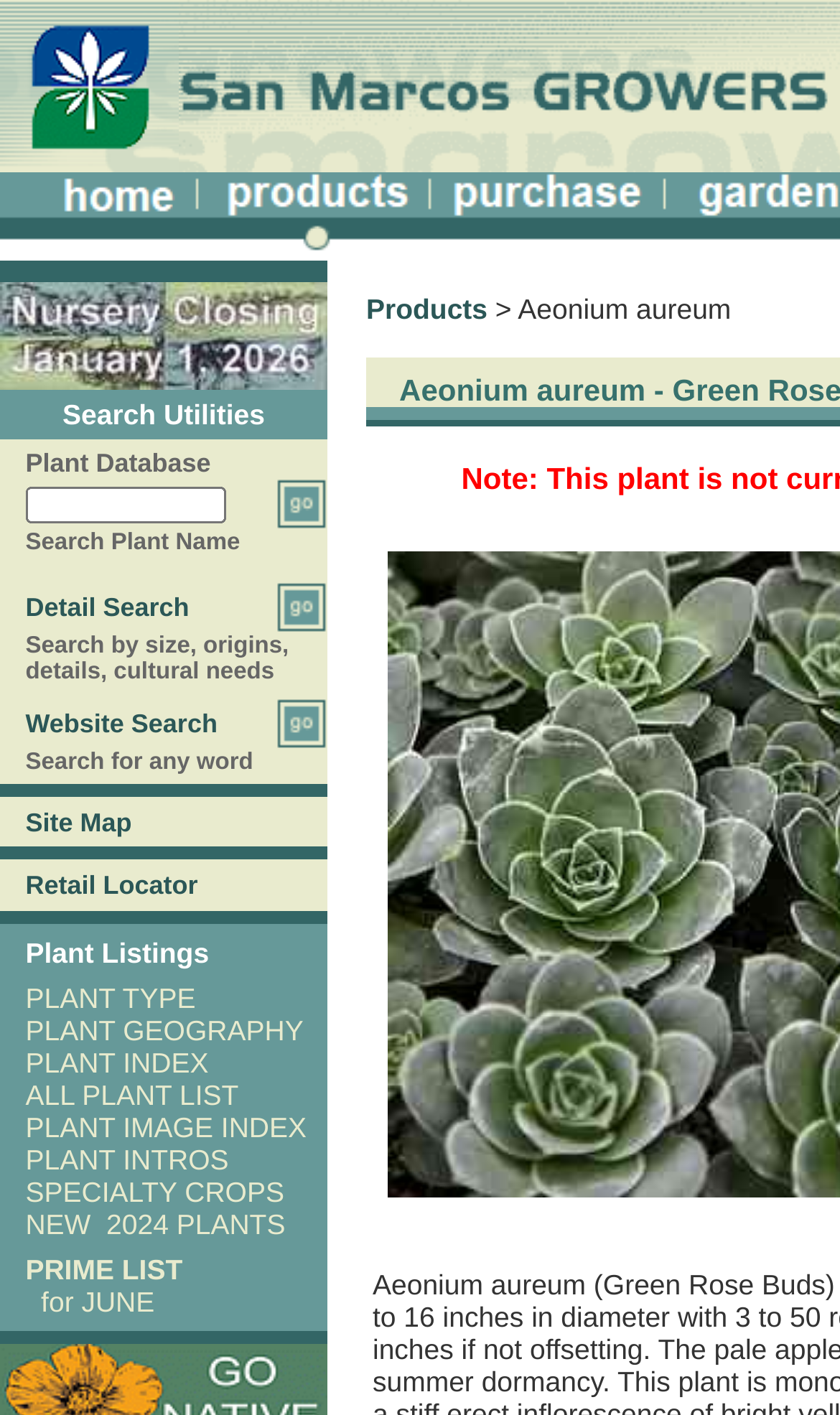Please examine the image and provide a detailed answer to the question: What is the purpose of the 'Search Database Go Button'?

The 'Search Database Go Button' is located in the search section of the webpage, and it is used to initiate a search of the plant database. When clicked, it will search for plants based on the search criteria entered by the user.